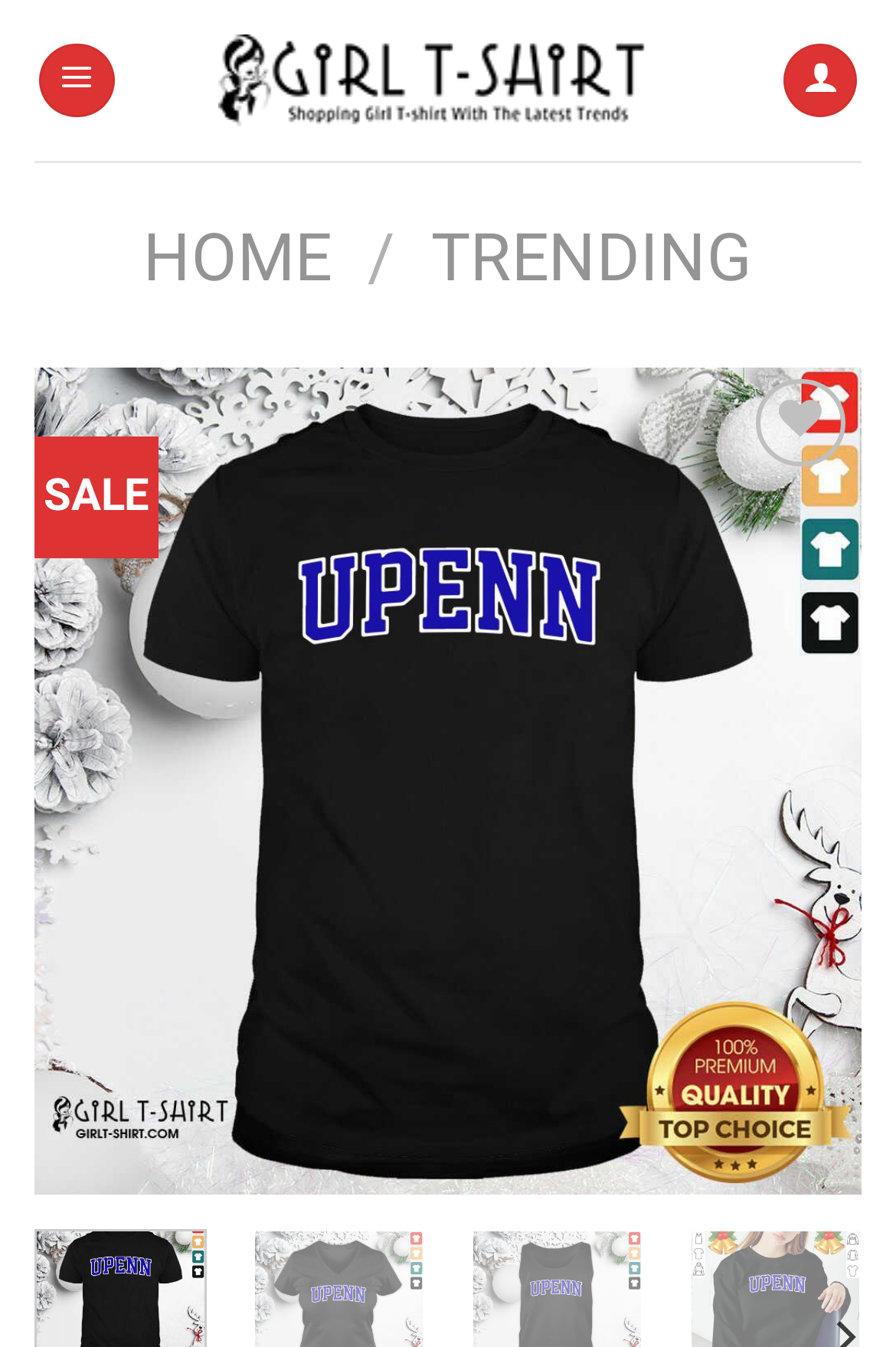Please determine the main heading text of this webpage.

Good University Of Upenn Shirt